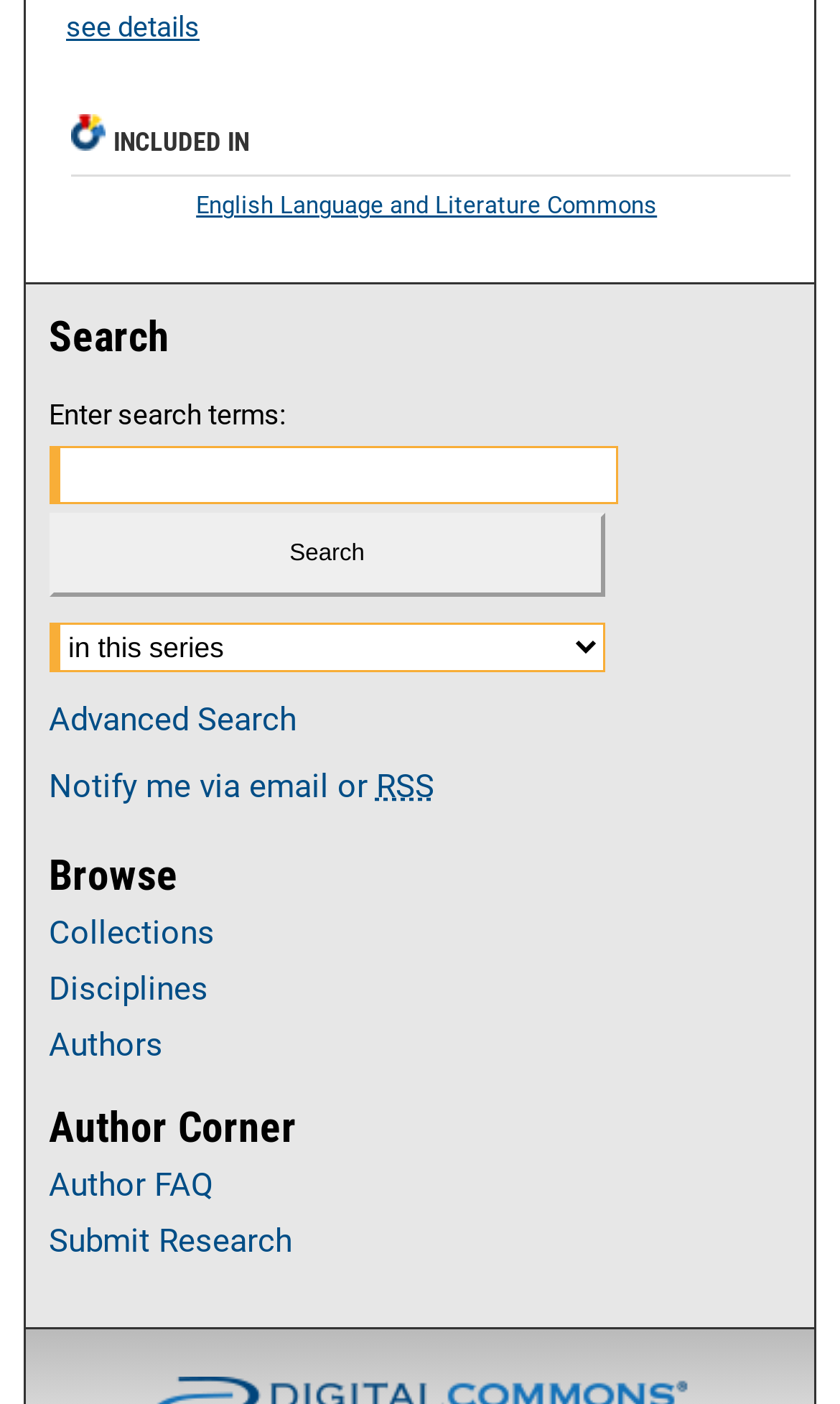What is the purpose of the search bar?
From the screenshot, supply a one-word or short-phrase answer.

Search terms